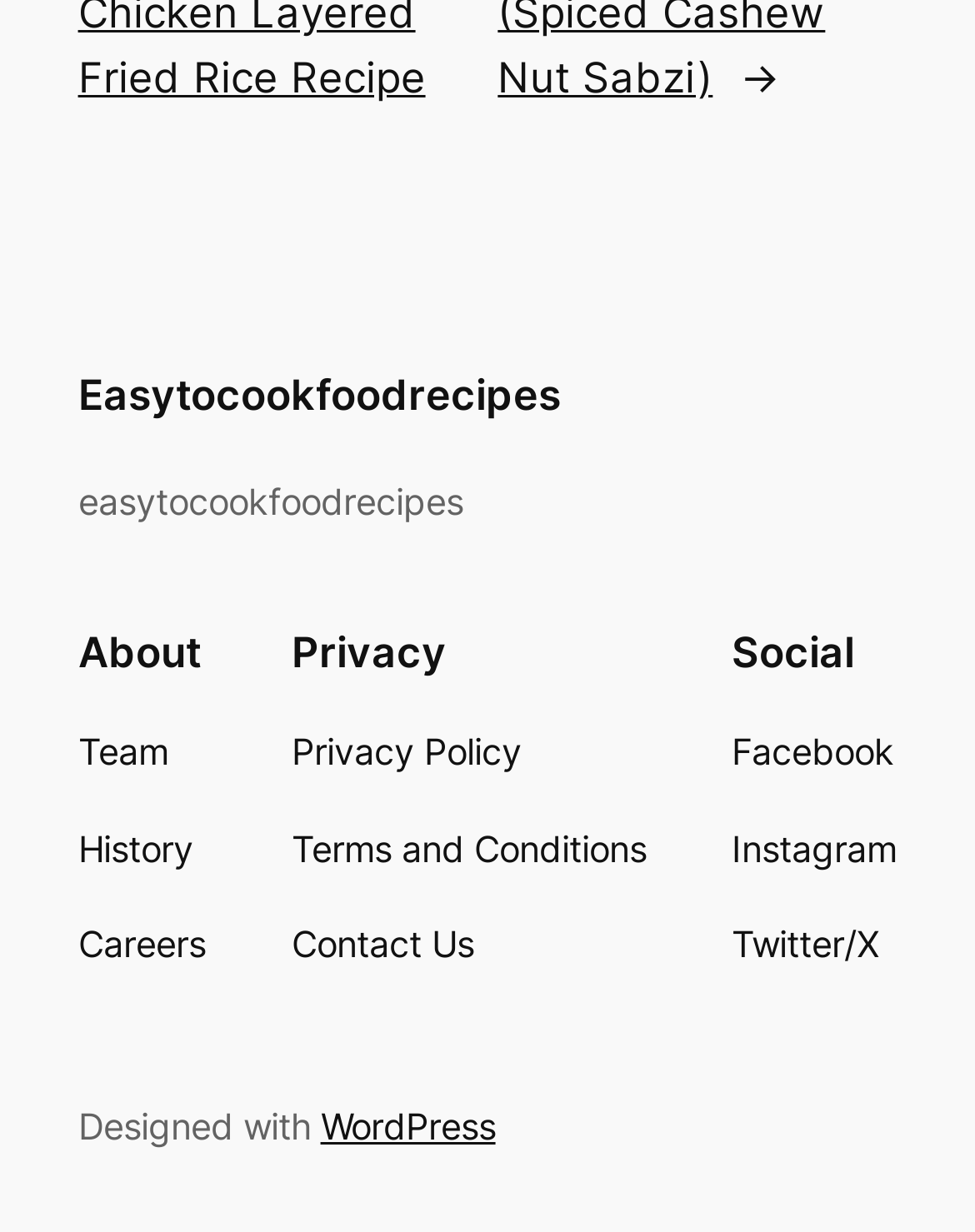Please answer the following question using a single word or phrase: 
What is the main topic of this website?

Food recipes